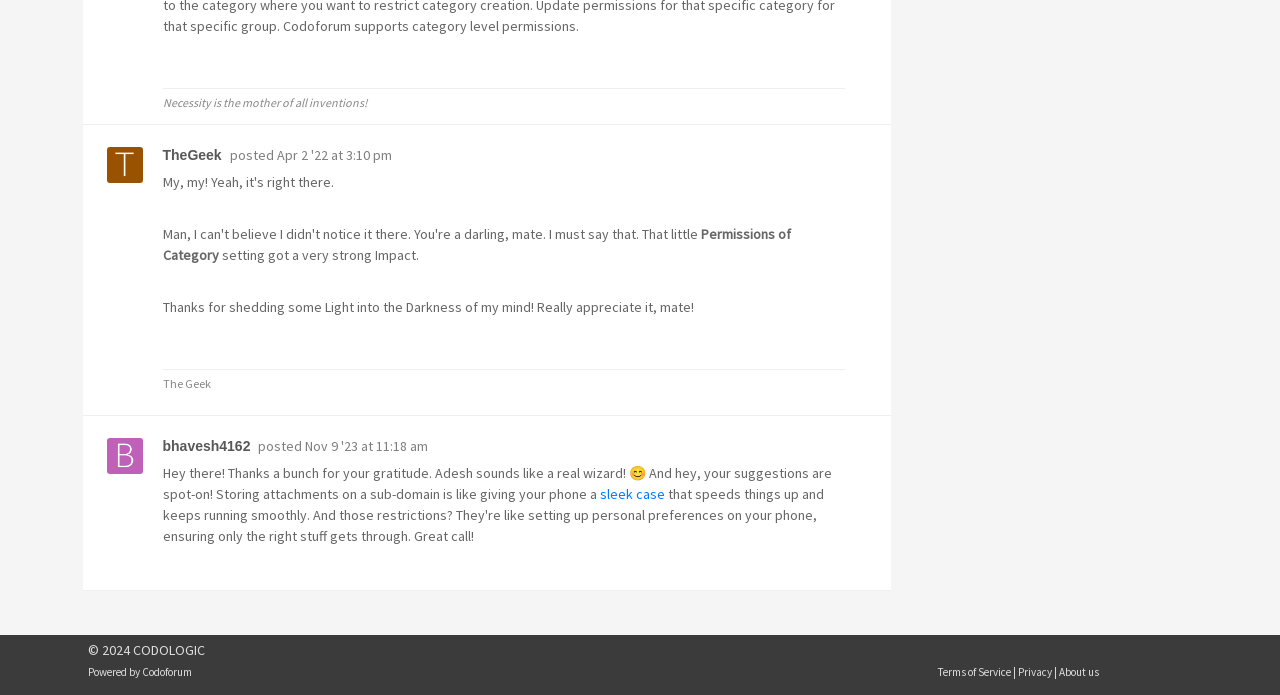Using the description: "GTFS", determine the UI element's bounding box coordinates. Ensure the coordinates are in the format of four float numbers between 0 and 1, i.e., [left, top, right, bottom].

None